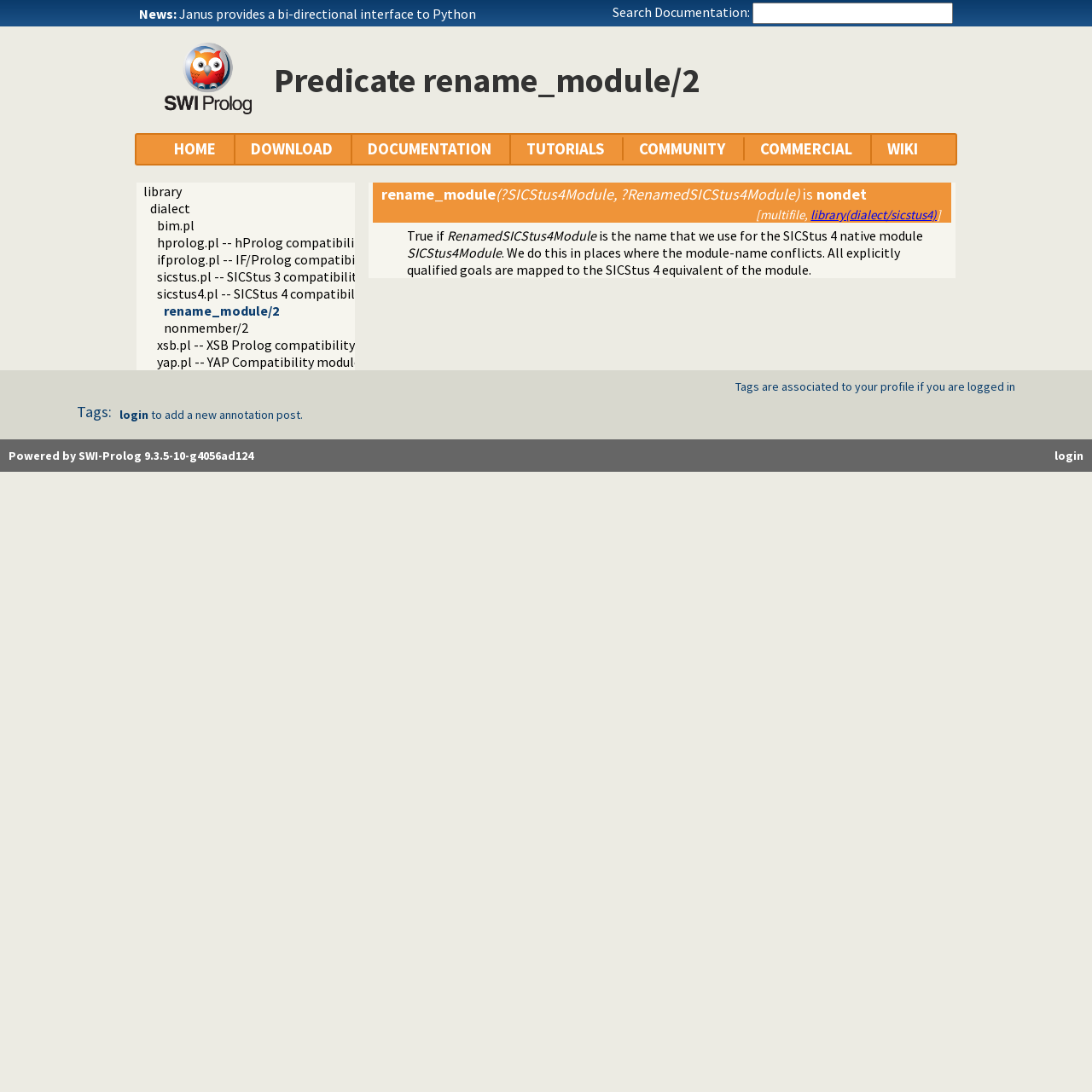Answer this question in one word or a short phrase: What is the purpose of the rename_module/2 predicate?

To rename a SICStus 4 native module